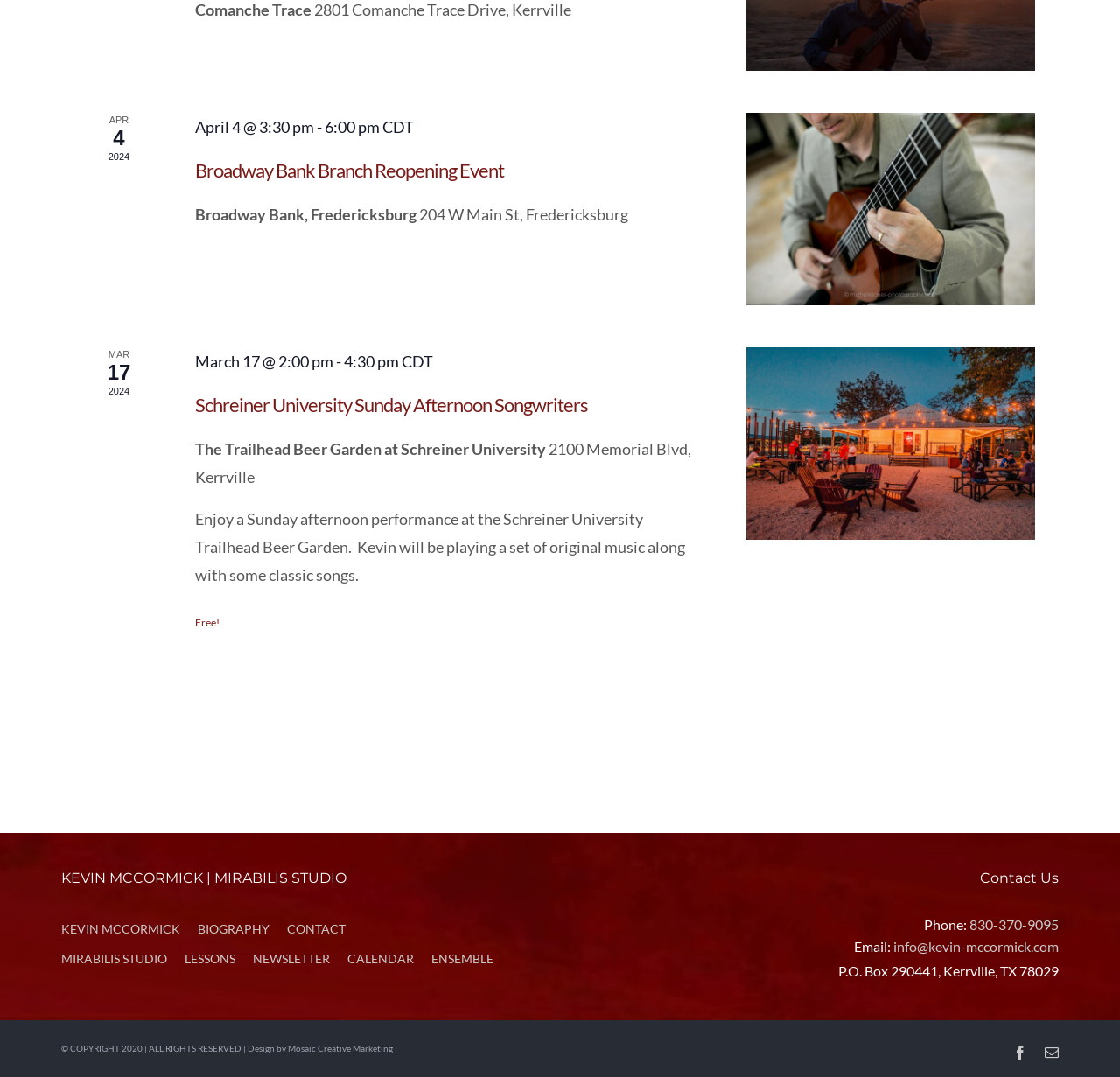Find the bounding box coordinates for the UI element whose description is: "Broadway Bank Branch Reopening Event". The coordinates should be four float numbers between 0 and 1, in the format [left, top, right, bottom].

[0.174, 0.147, 0.45, 0.169]